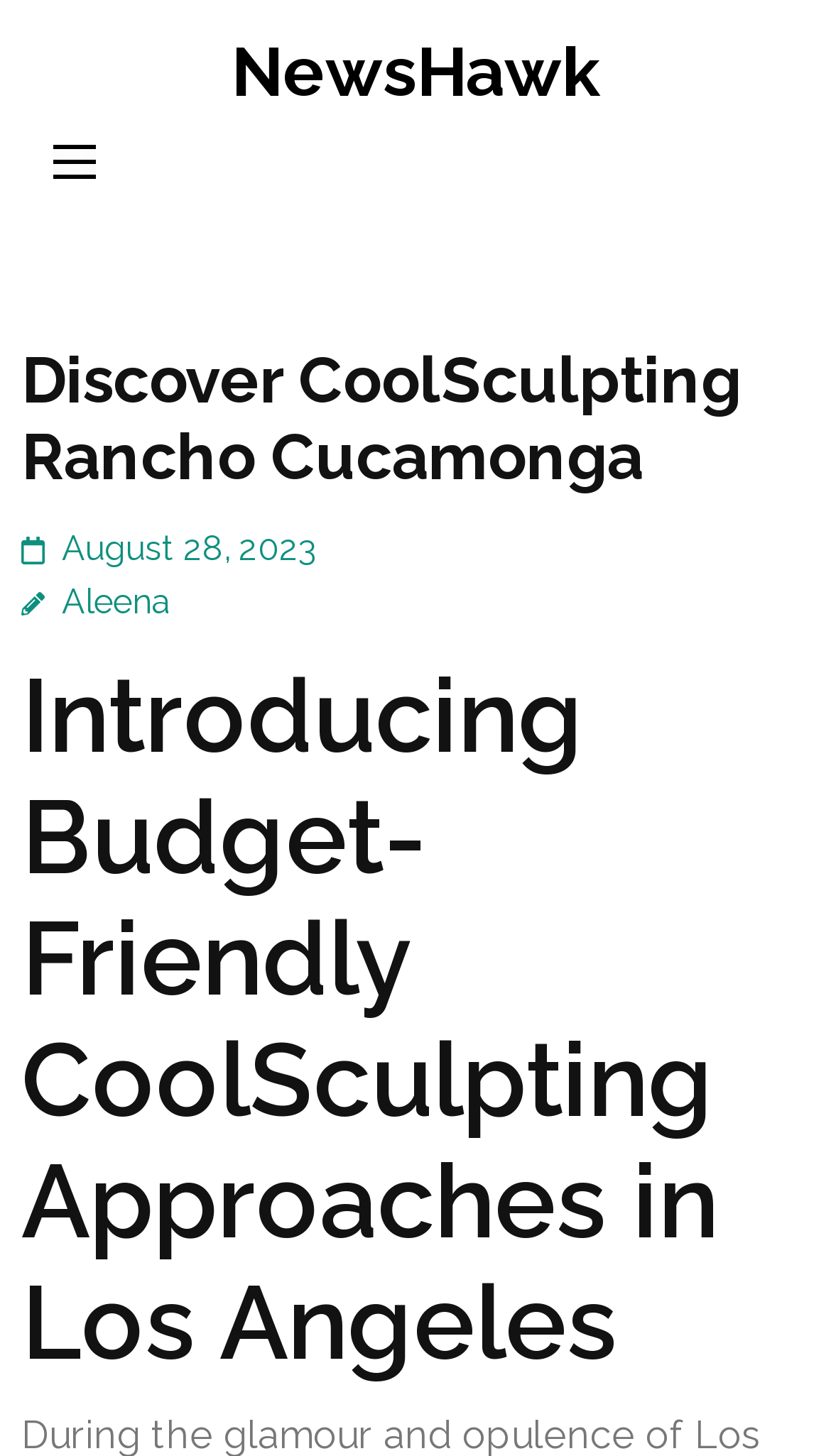What is the date of the article?
Refer to the image and give a detailed response to the question.

I found the date of the article by looking at the link element with the text 'August 28, 2023' which is a child of the header element.